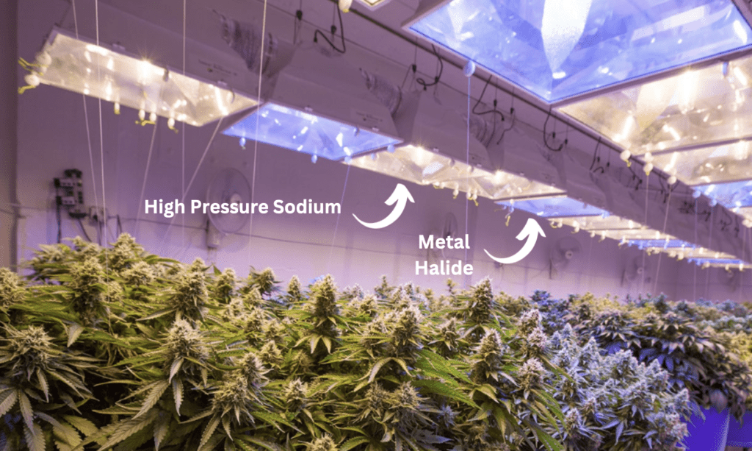Generate an elaborate caption for the image.

The image showcases a well-equipped indoor cannabis cultivation space, illuminated by both High-Pressure Sodium (HPS) and Metal Halide lights. The HPS lights, positioned prominently above the lush cannabis plants, are favored among growers for their reliability, efficiency, and cost-effectiveness. In contrast, Metal Halide lights also play a significant role in this setup, known for providing a broad spectrum of light essential for healthy plant growth. This combination of lighting not only enhances the growth potential but also supports the overall health of the cannabis plants, which are visibly thriving beneath the glow of these specialized grow lights. The thoughtful arrangement of these lights reflects a strategic approach to maximizing yield and plant quality in indoor horticulture.